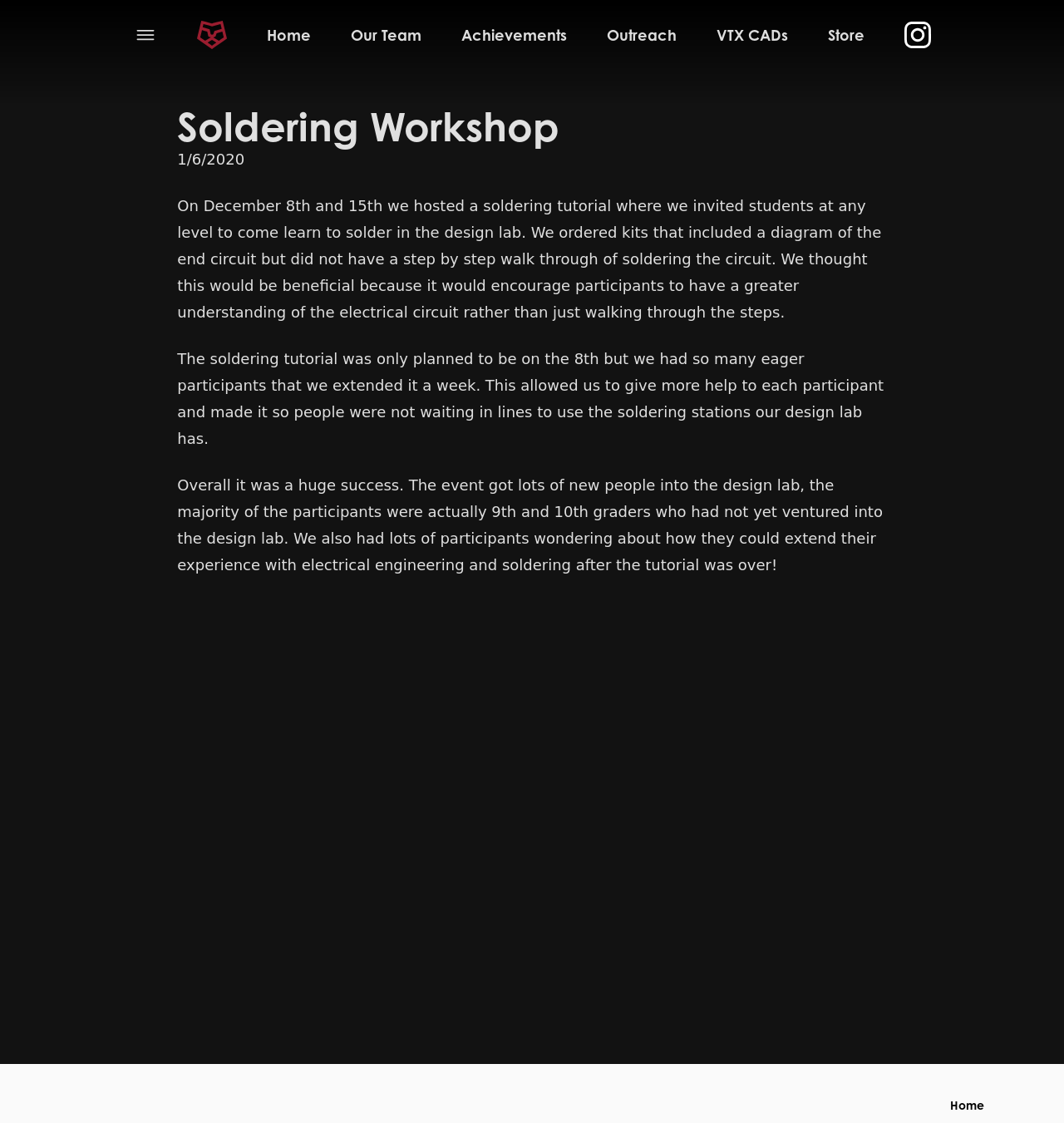Locate the bounding box coordinates of the clickable region to complete the following instruction: "Search for online meeting tips."

None